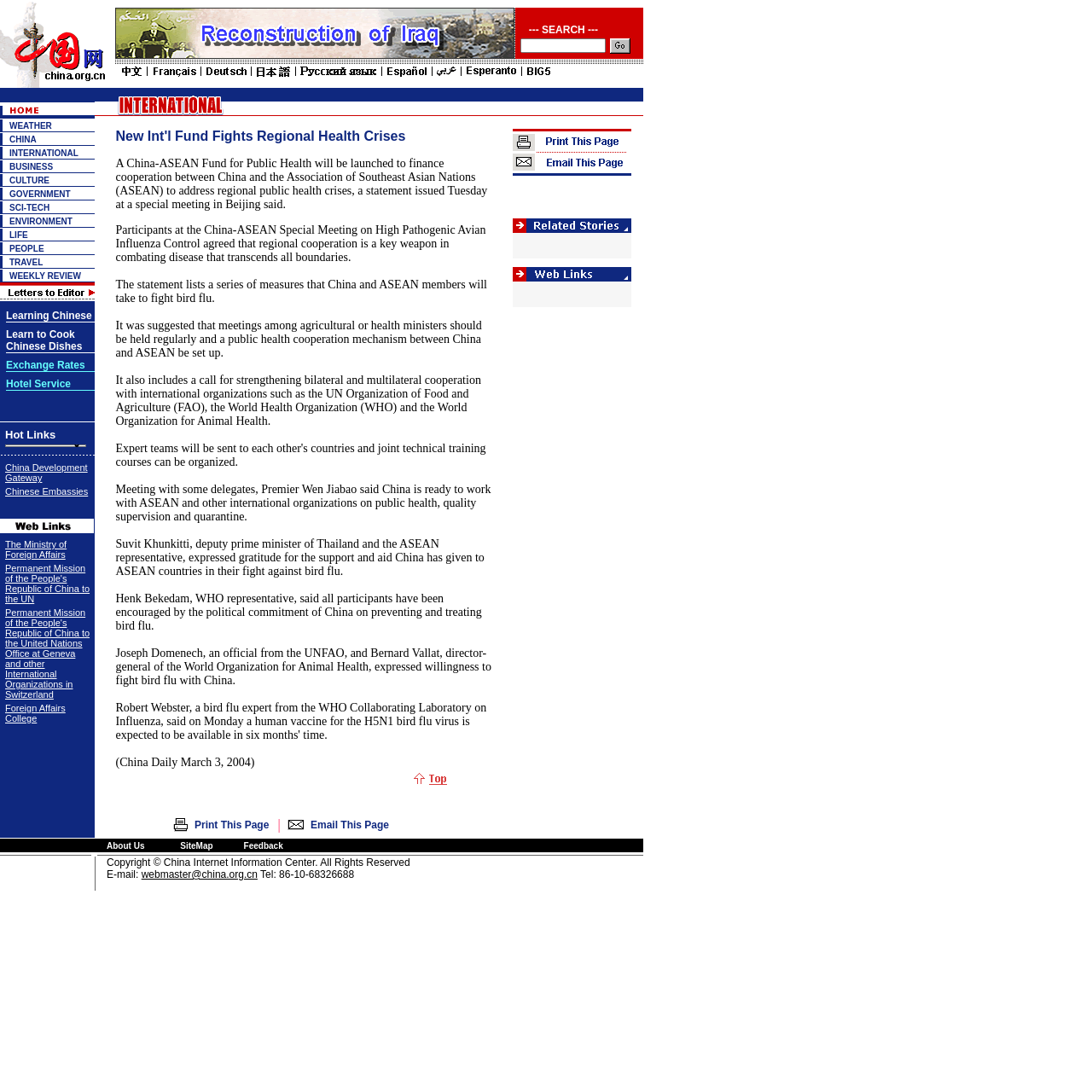Indicate the bounding box coordinates of the clickable region to achieve the following instruction: "Enter text in the search box."

[0.476, 0.035, 0.554, 0.048]